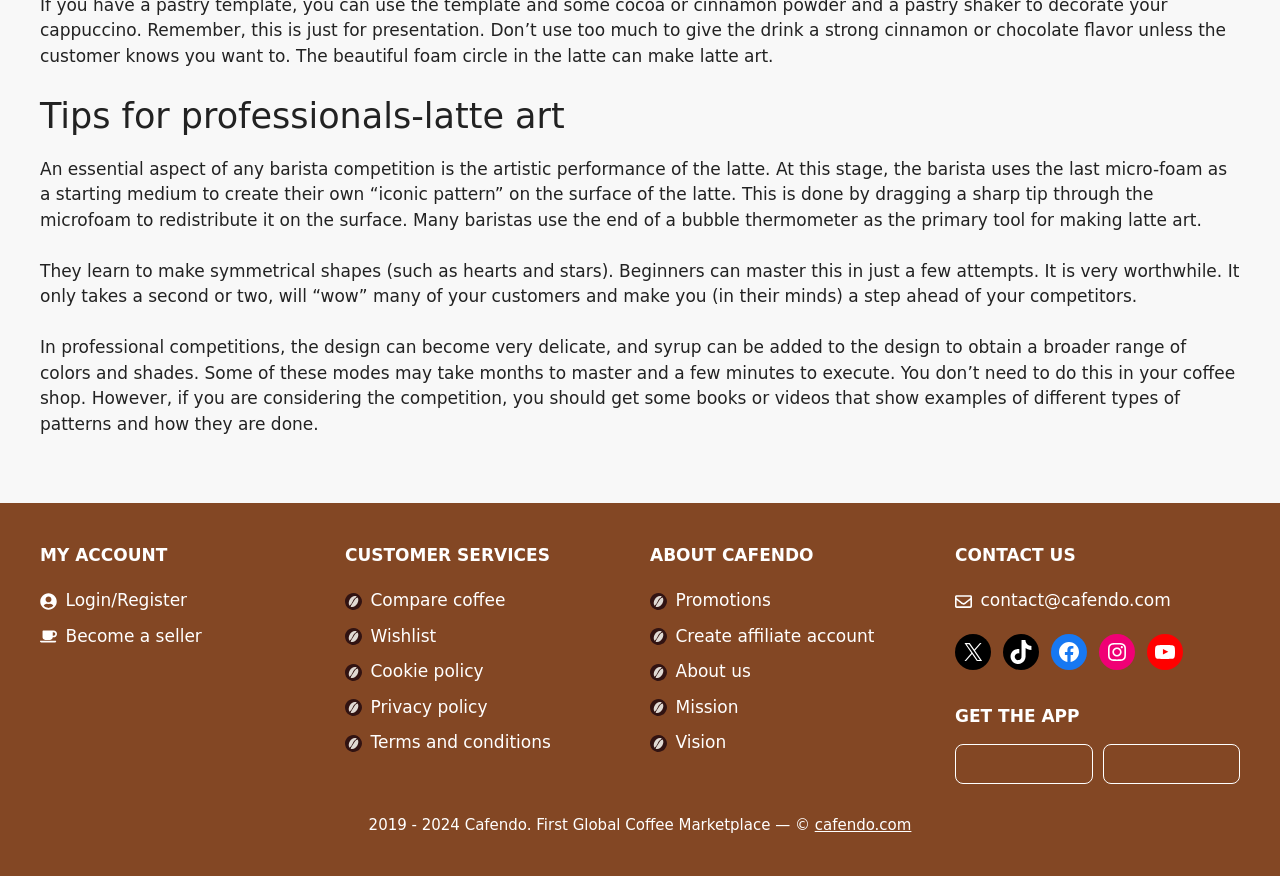What is the section 'CUSTOMER SERVICES' about?
Give a one-word or short phrase answer based on the image.

Compare coffee, Wishlist, etc.